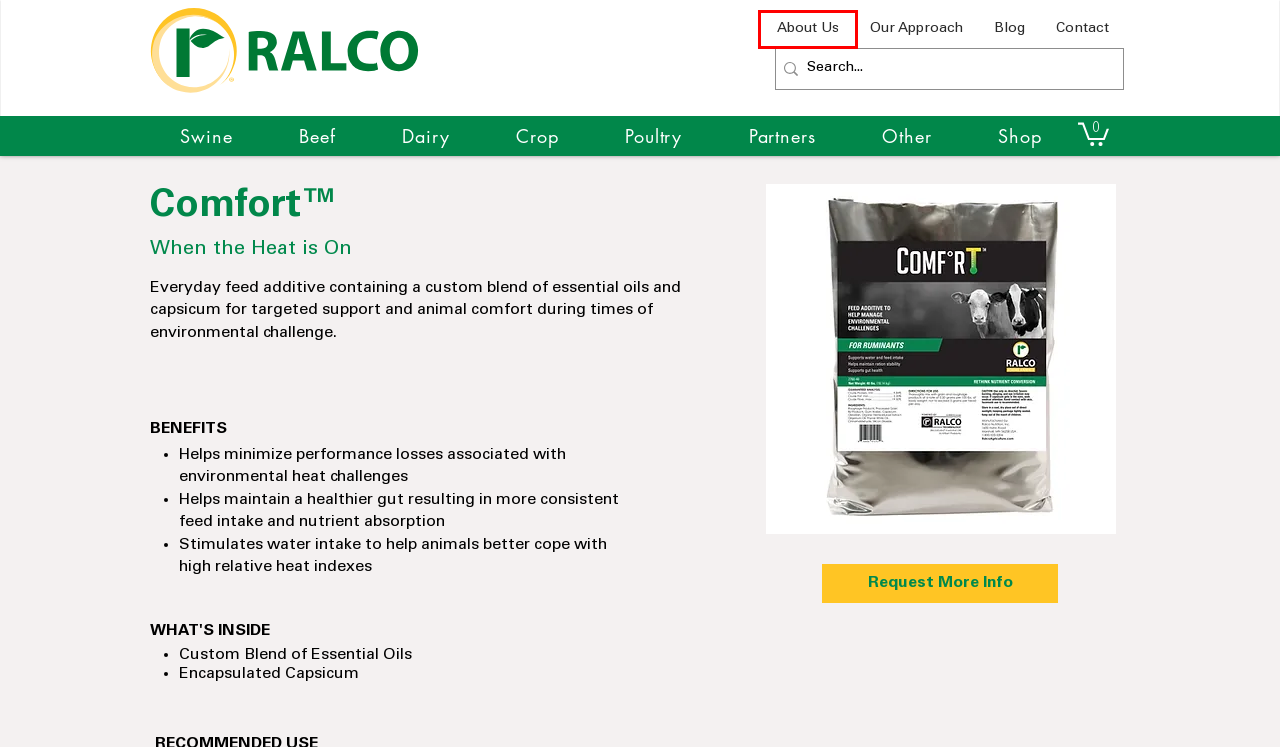You have a screenshot of a webpage, and a red bounding box highlights an element. Select the webpage description that best fits the new page after clicking the element within the bounding box. Options are:
A. Poultry Nutrition & Health Solutions | Ralco Agriculture
B. Crop Quality & Health Solutions | Ralco Agriculture
C. Beef Nutrition & Health Solutions | Ralco Agriculture
D. Dairy Nutrition & Health Solutions | Ralco Agriculture
E. Cart Page | Ralco Agriculture
F. About Us and Doing What's Right | Ralco Agriculture
G. Blog | Ralco Agriculture
H. Shop | Ralco Agriculture

F